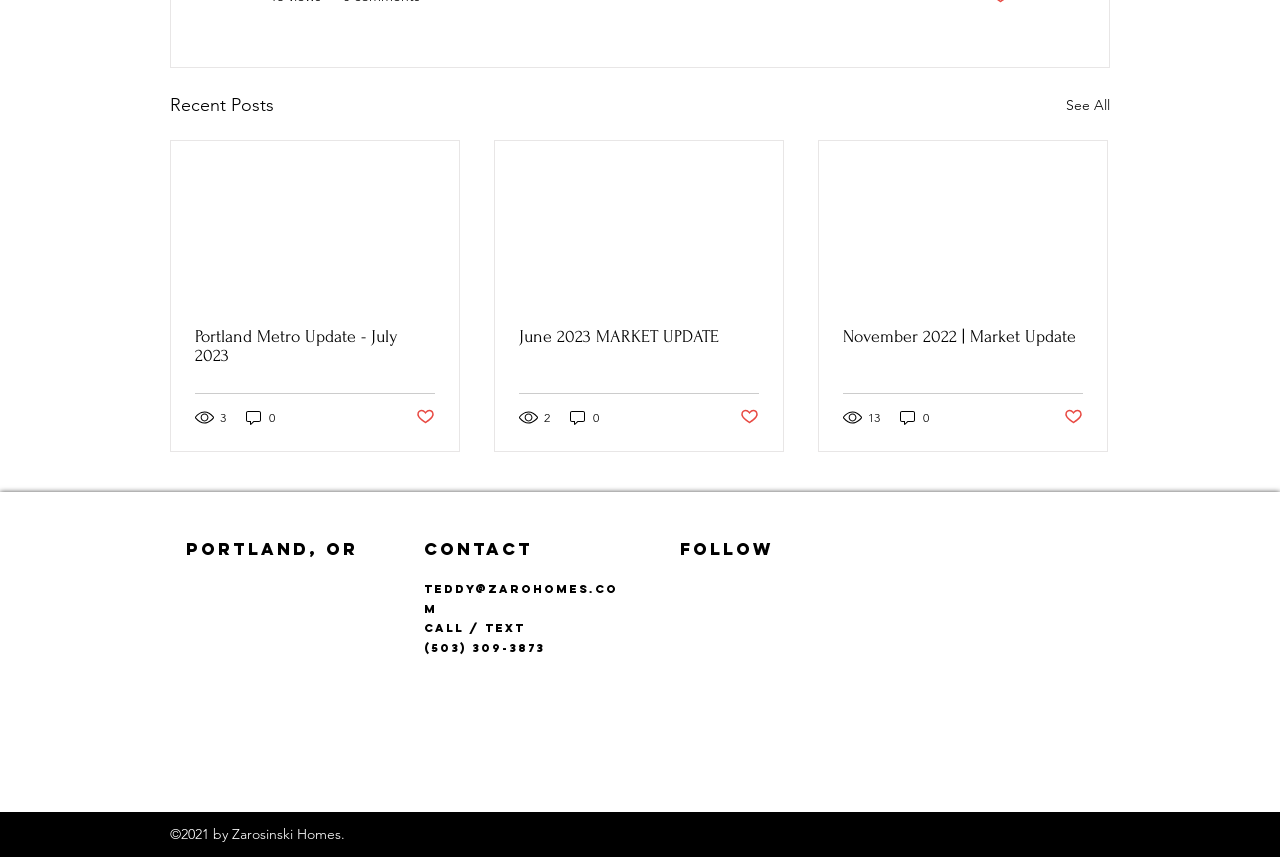Please determine the bounding box coordinates of the section I need to click to accomplish this instruction: "Follow on Facebook".

[0.548, 0.677, 0.563, 0.7]